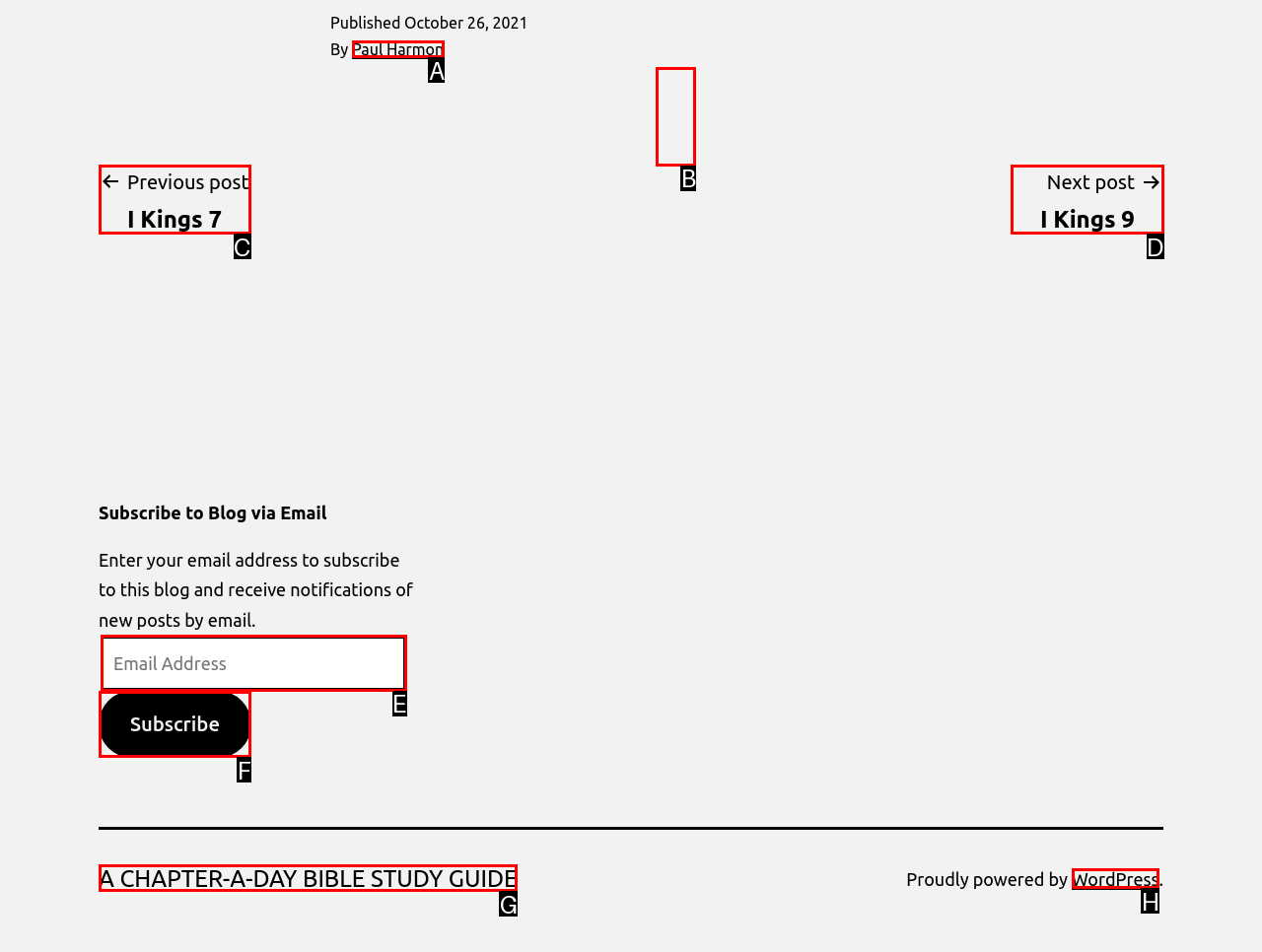Determine which HTML element I should select to execute the task: Visit Paul Harmon's page
Reply with the corresponding option's letter from the given choices directly.

A